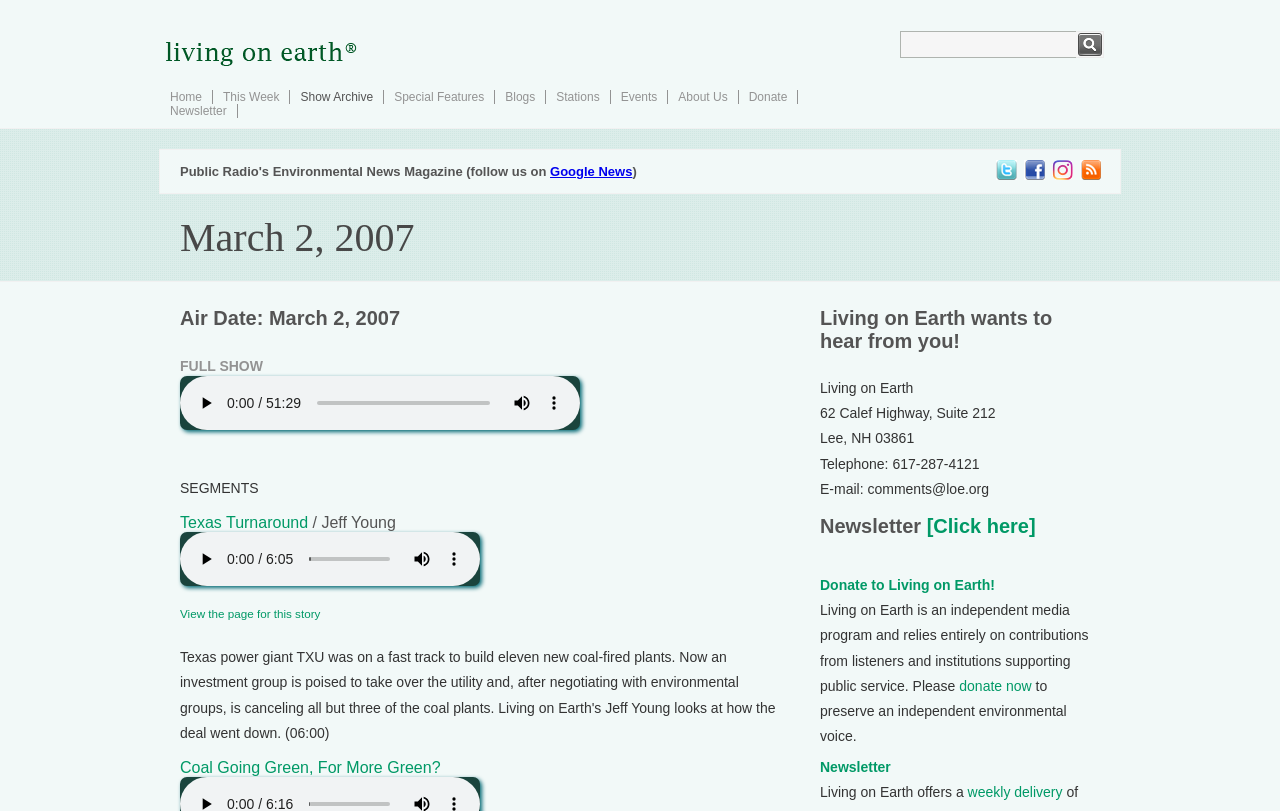Identify the bounding box coordinates for the UI element described as: "title="Blog"". The coordinates should be provided as four floats between 0 and 1: [left, top, right, bottom].

None